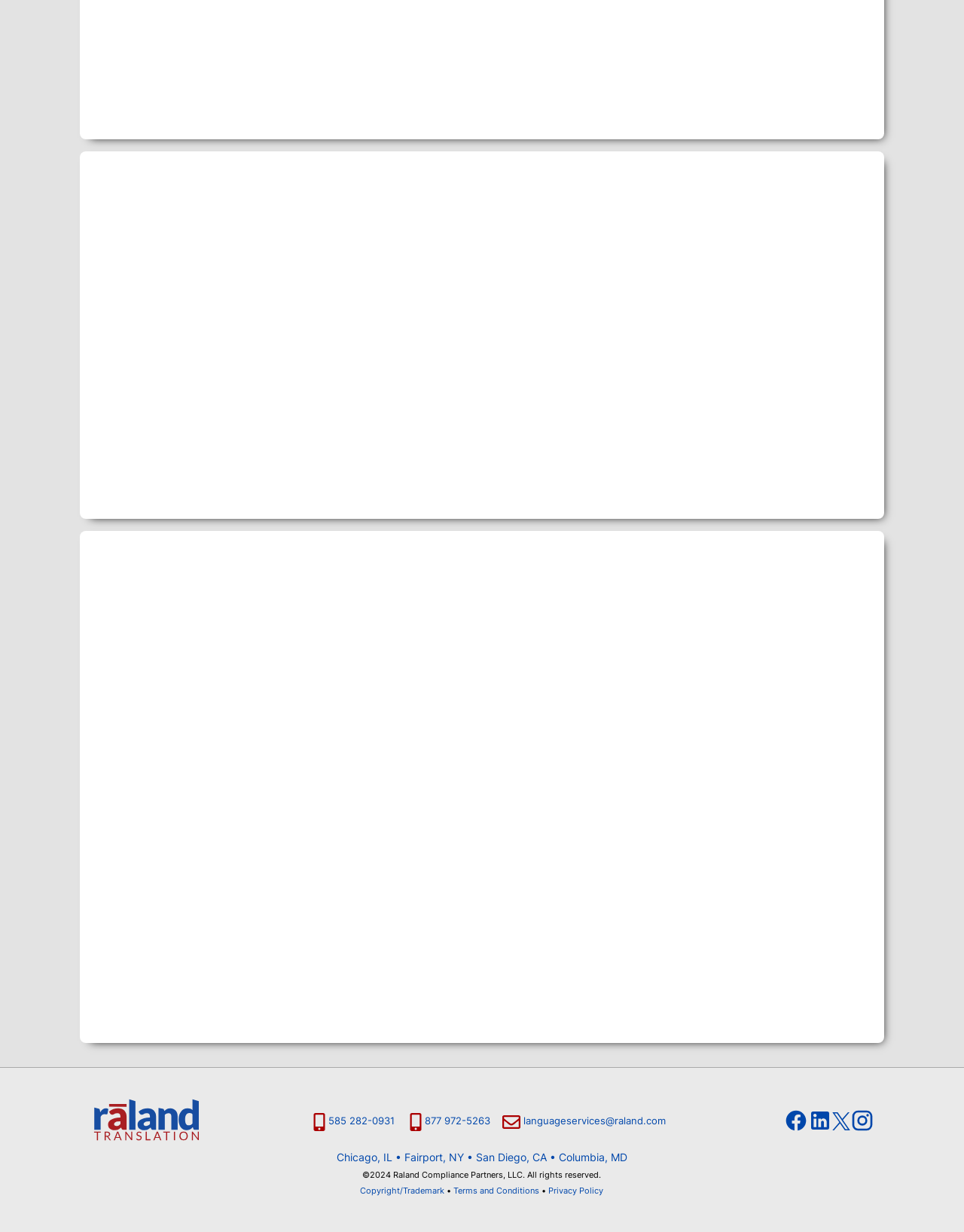What is Dr. Wei X. Vought's profession?
Give a one-word or short phrase answer based on the image.

Director of Operations